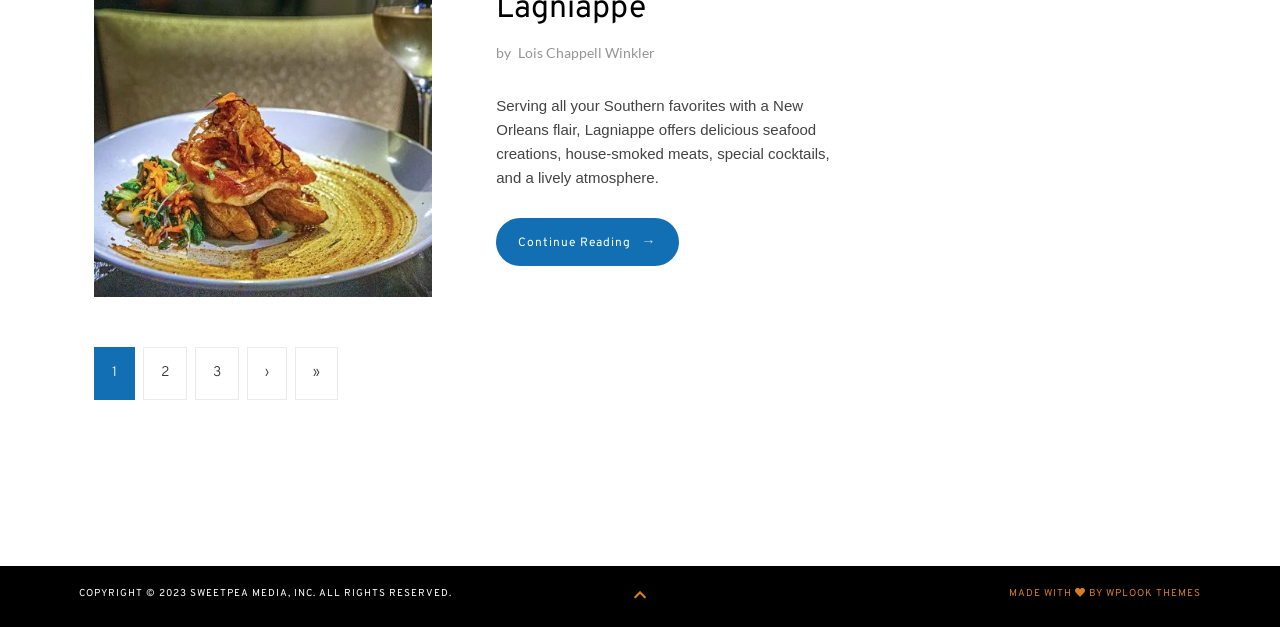Could you please study the image and provide a detailed answer to the question:
How many pages of content are there?

The links '1', '2', and '3' at the bottom of the webpage suggest that there are at least three pages of content, with the possibility of more pages indicated by the '›' and '»' links.